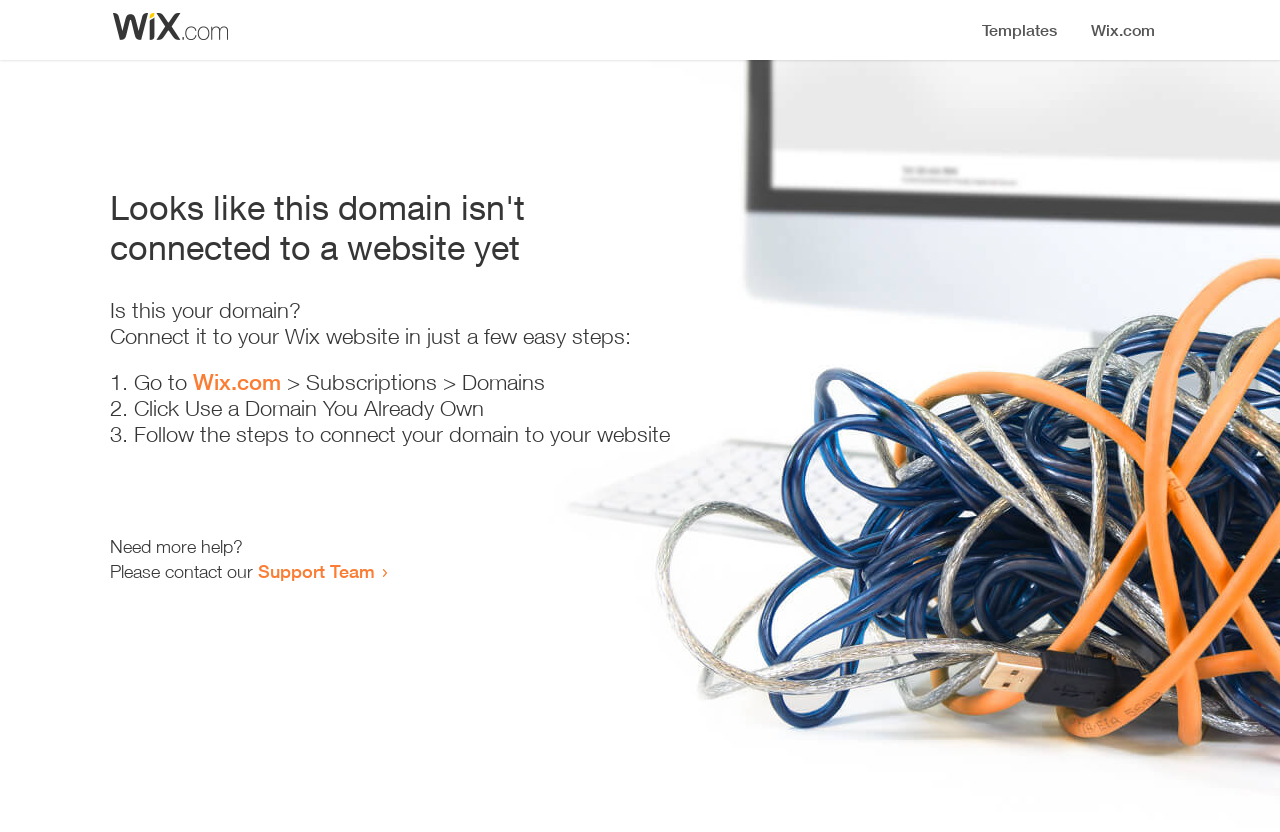Predict the bounding box of the UI element that fits this description: "Wix.com".

[0.151, 0.444, 0.22, 0.475]